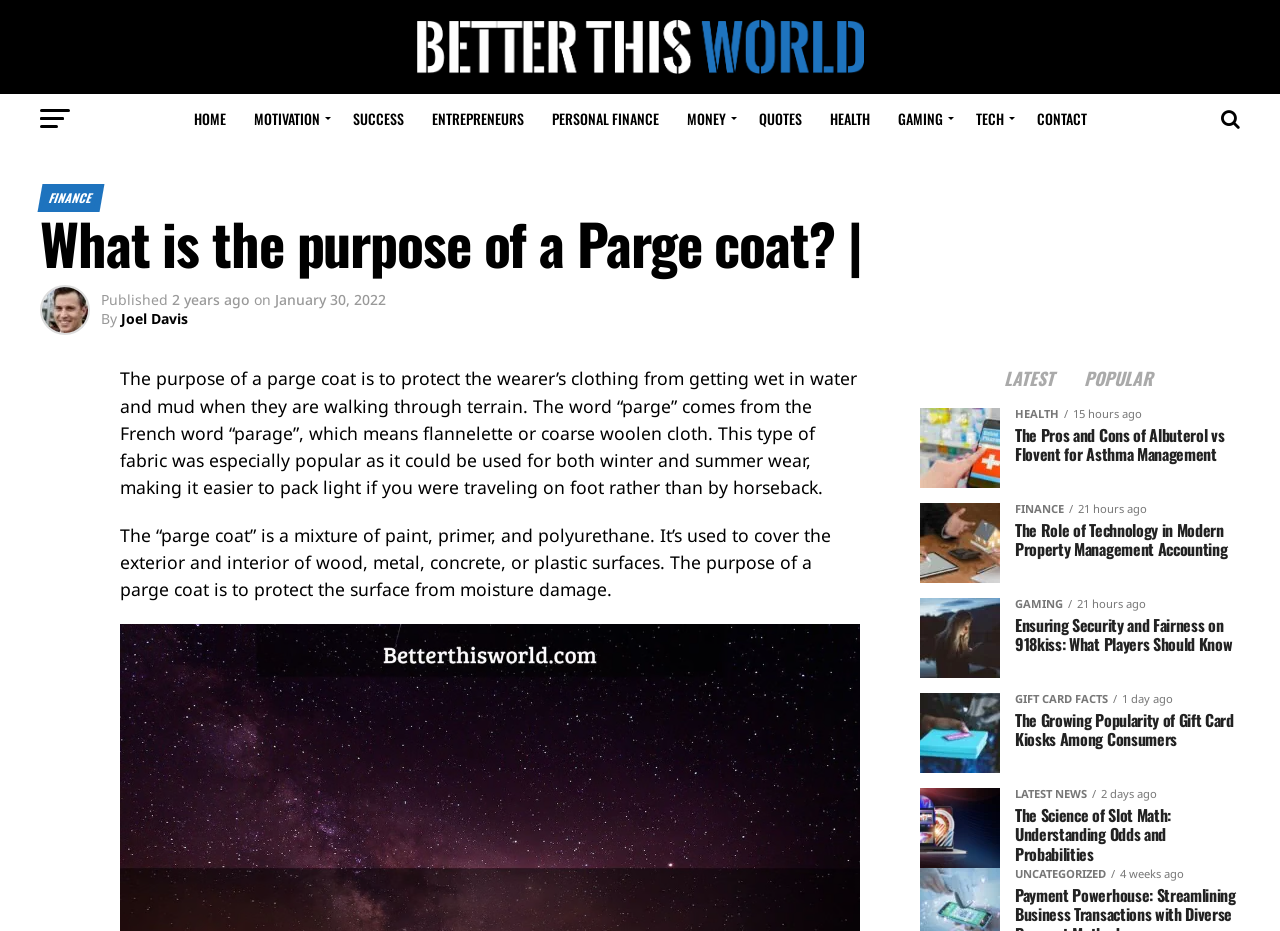Locate the bounding box coordinates of the segment that needs to be clicked to meet this instruction: "View the latest articles".

[0.775, 0.399, 0.835, 0.419]